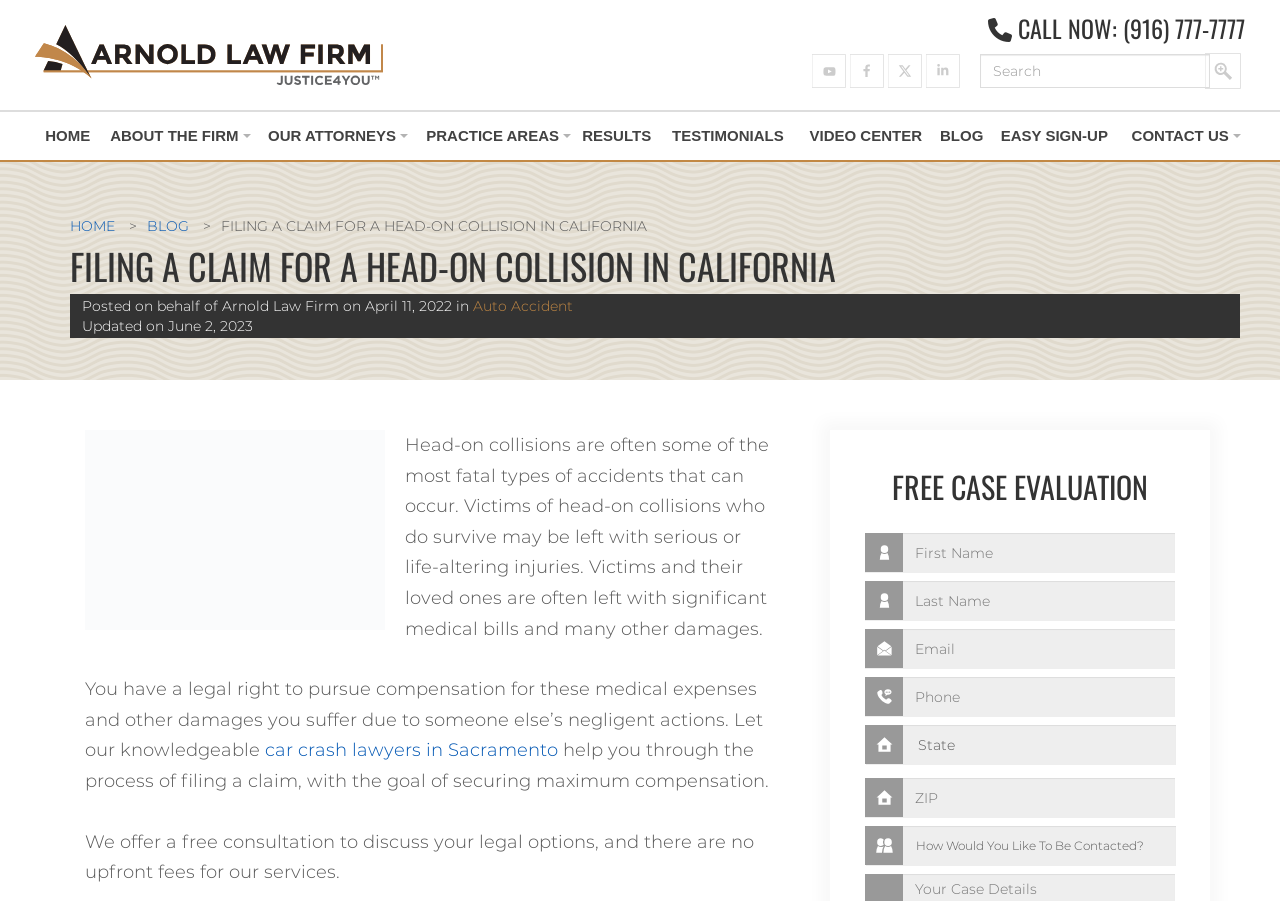Using the details in the image, give a detailed response to the question below:
What is the phone number to call for a head-on crash claim?

I found the phone number by looking at the heading element that says 'CALL NOW: (916) 777-7777' which is likely a prominent call-to-action on the webpage.